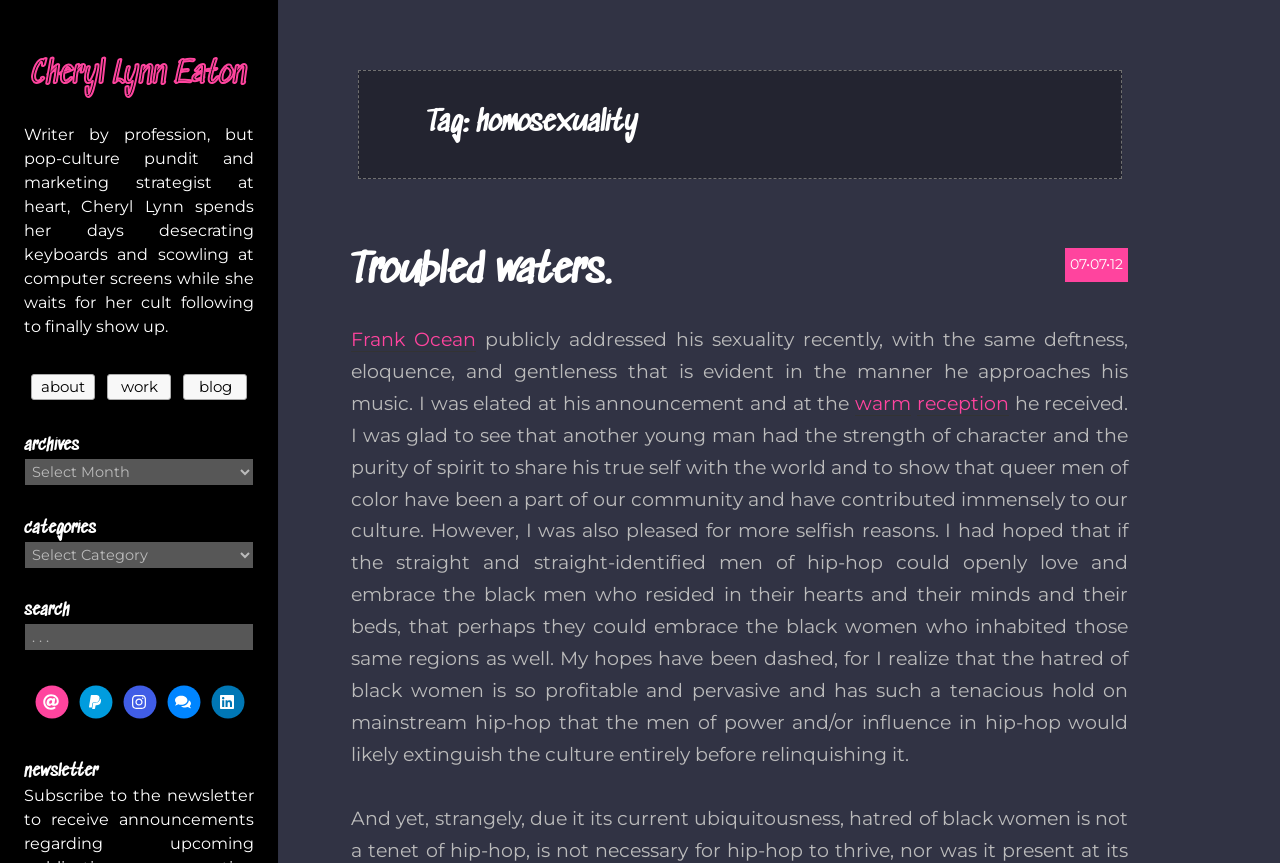Find the bounding box coordinates of the clickable element required to execute the following instruction: "Select an option from the 'Archives' dropdown". Provide the coordinates as four float numbers between 0 and 1, i.e., [left, top, right, bottom].

[0.019, 0.53, 0.198, 0.563]